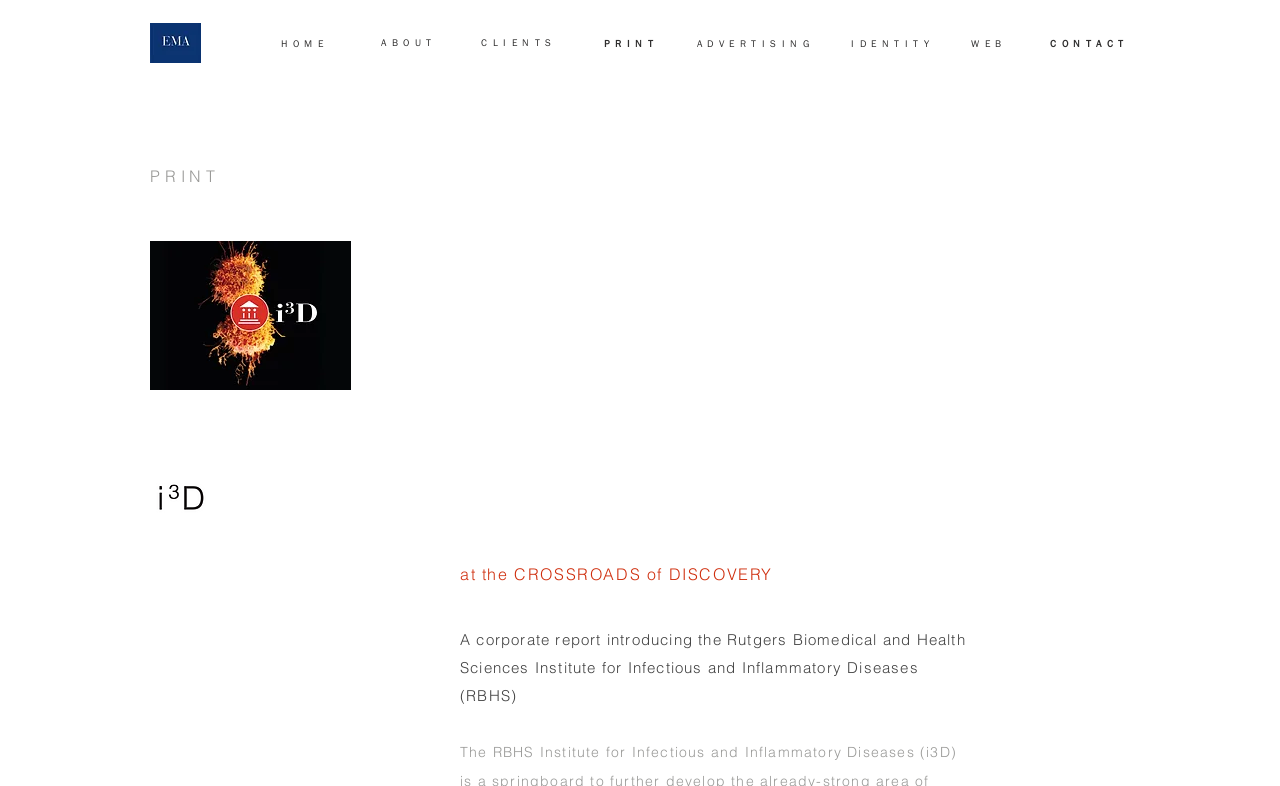Could you specify the bounding box coordinates for the clickable section to complete the following instruction: "explore the PRINT section"?

[0.462, 0.048, 0.524, 0.062]